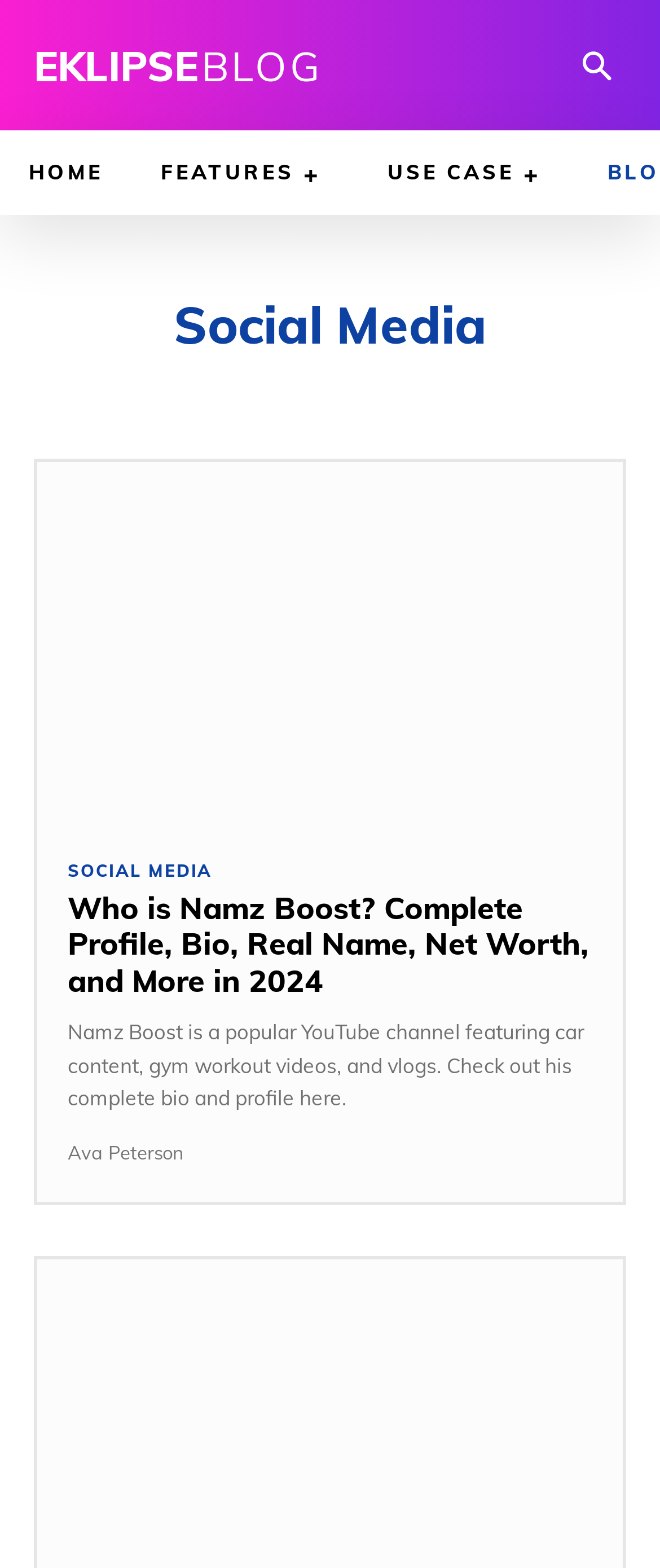Provide an in-depth caption for the webpage.

The webpage is about the Eklipse Blog, which focuses on social media strategies and guides. At the top left corner, there is a link to the Eklipse Blog homepage. Next to it, there are four navigation links: HOME, FEATURES, USE CASE, and ARCHIVE, which are aligned horizontally.

Below the navigation links, there is a heading that reads "Social Media". Underneath the heading, there are four links: BASIC KNOWLEDGE, BEGINNER GUIDE, CREATOR, and another ARCHIVE link, which are also aligned horizontally.

The main content of the webpage features two articles. The first article is titled "Who is Namz Boost? Complete Profile, Bio, Real Name, Net Worth, and More in 2024" and is located at the top center of the page. Below the title, there is a brief summary of Namz Boost, a popular YouTube channel featuring car content, gym workout videos, and vlogs.

The second article, also titled "Who is Namz Boost? Complete Profile, Bio, Real Name, Net Worth, and More in 2024", is located below the first article. It has a similar title and summary as the first article.

To the right of the second article, there is a link to another article about Ava Peterson.